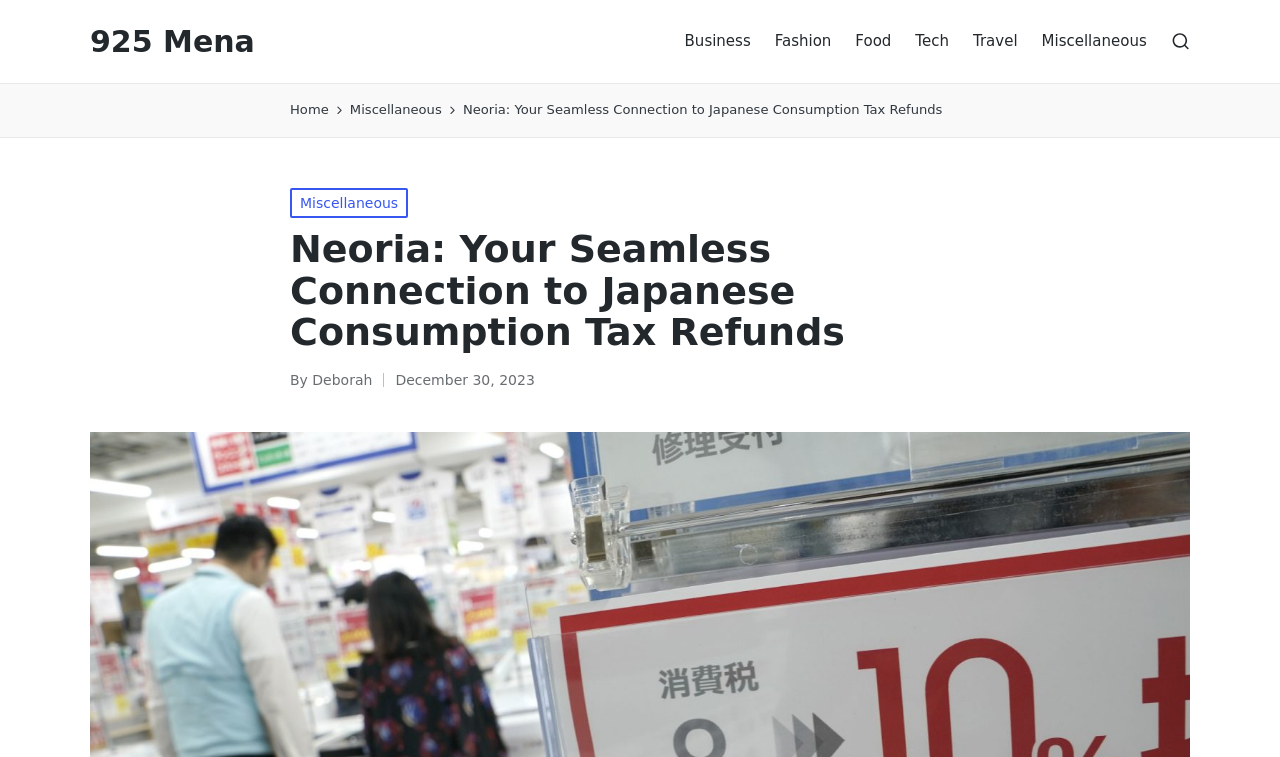What is the purpose of Neoria?
Look at the image and answer with only one word or phrase.

Japanese Consumption Tax Refunds